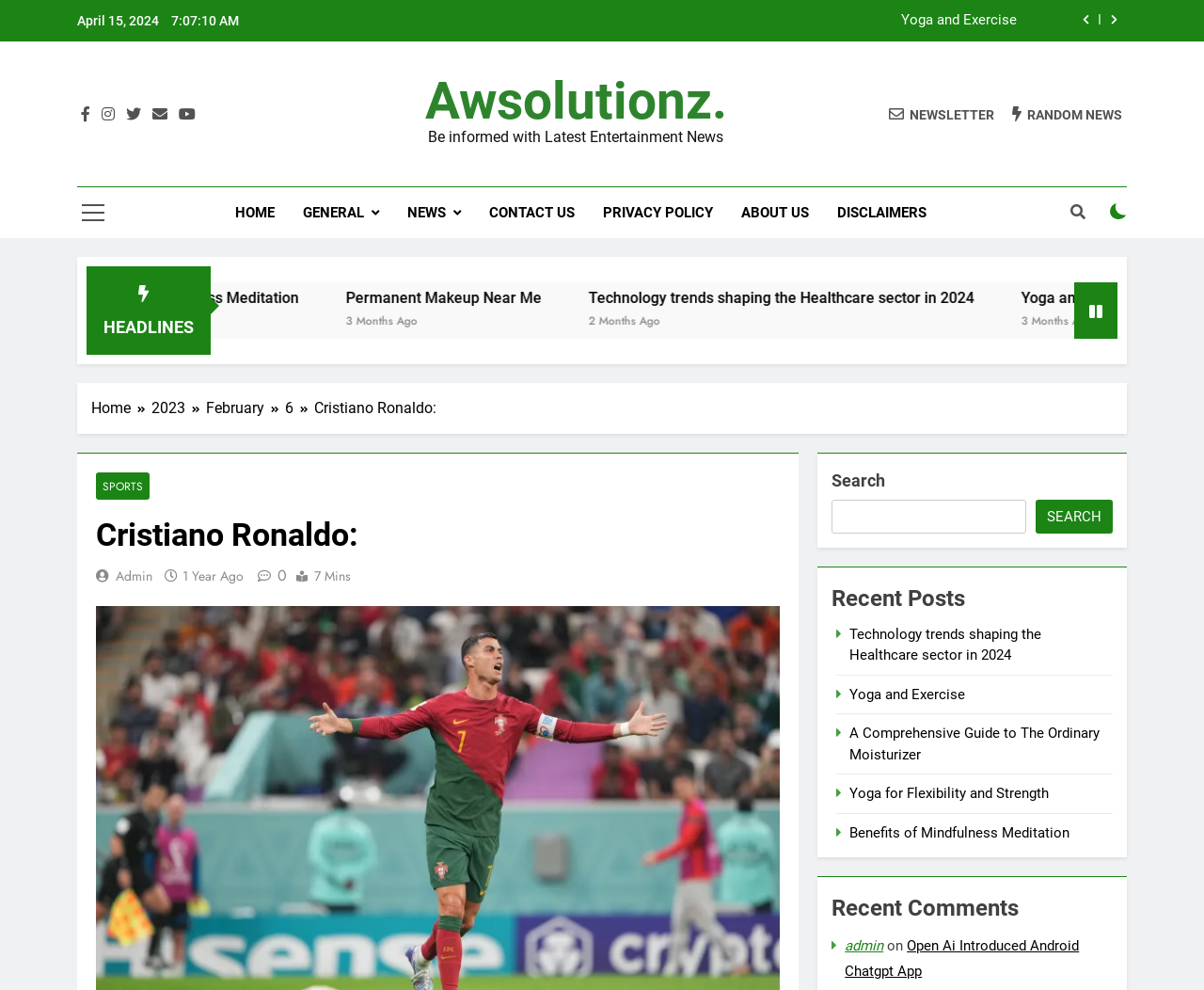Determine the bounding box coordinates of the region that needs to be clicked to achieve the task: "Check the newsletter".

[0.738, 0.106, 0.826, 0.124]